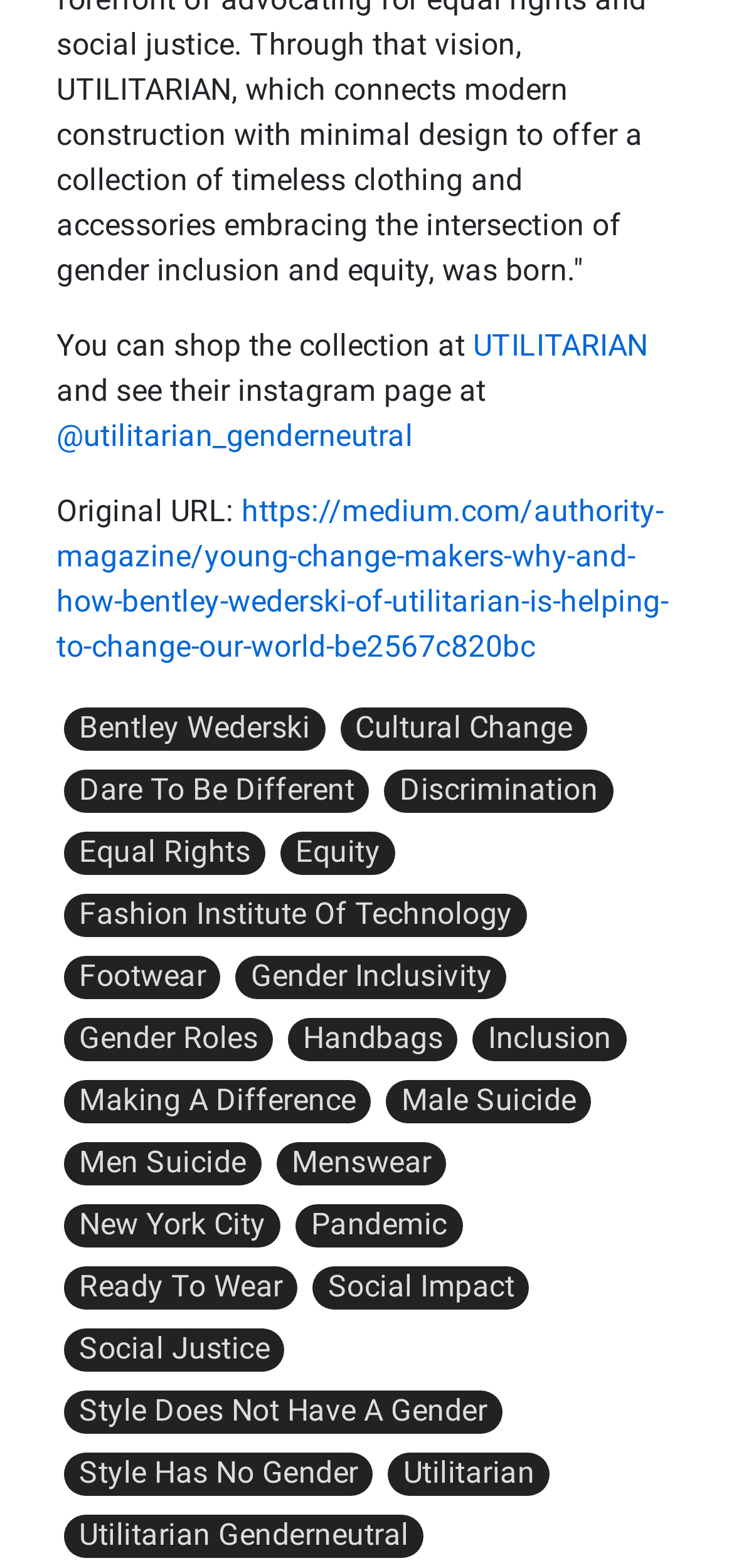Based on the element description aria-label="e.g., name@example.com" name="email" placeholder="e.g., name@example.com", identify the bounding box of the UI element in the given webpage screenshot. The coordinates should be in the format (top-left x, top-left y, bottom-right x, bottom-right y) and must be between 0 and 1.

None